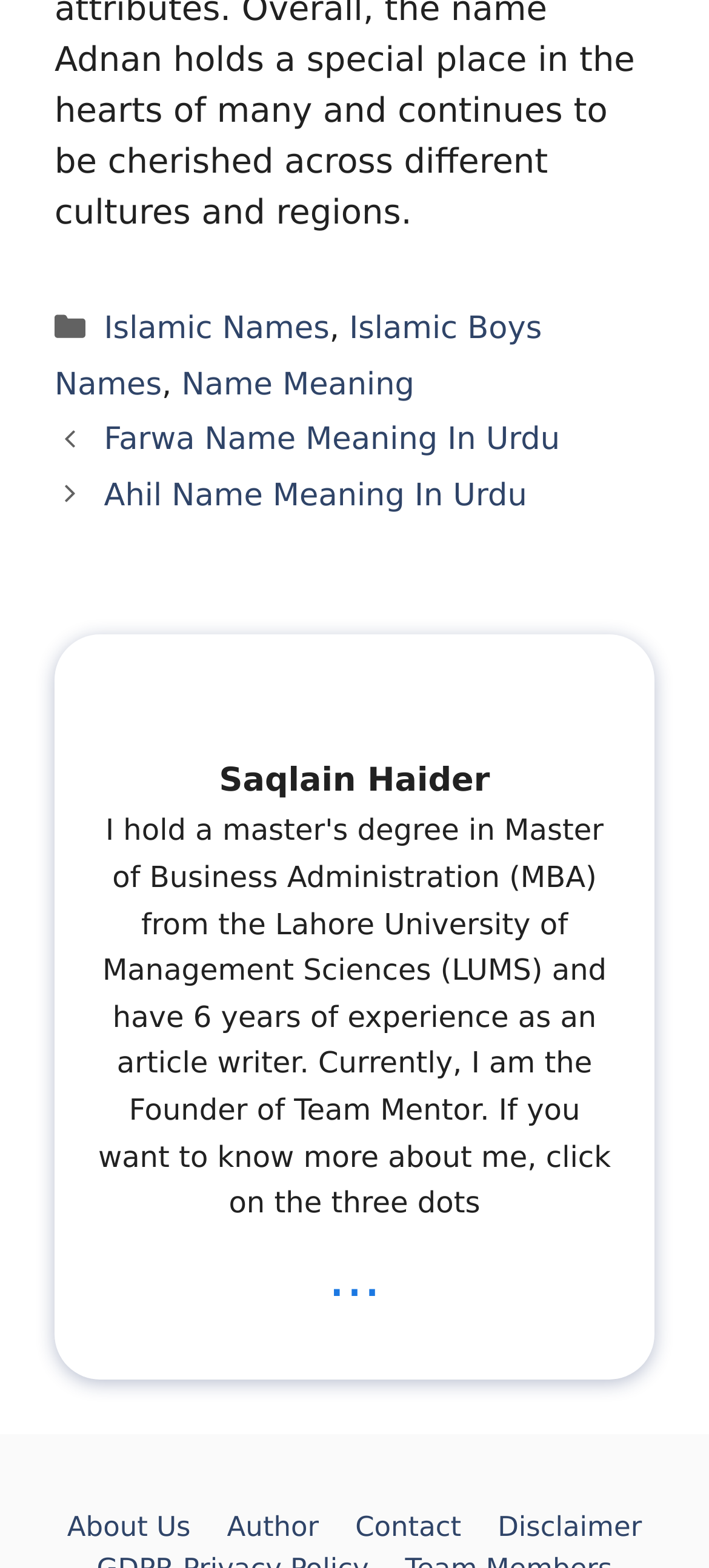Please give a concise answer to this question using a single word or phrase: 
Is the link '...' a navigation link?

No